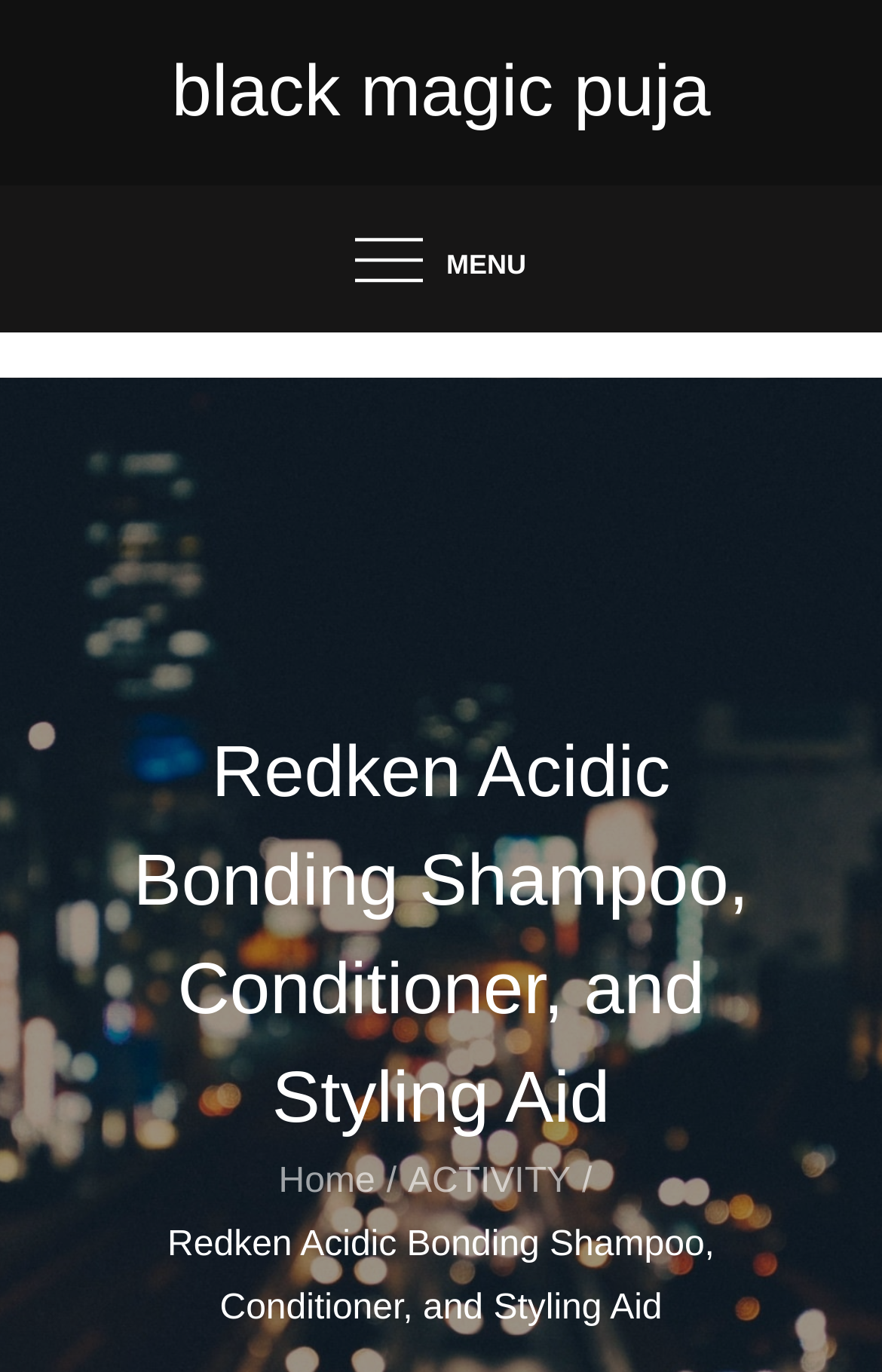Identify the bounding box coordinates for the UI element described as follows: "ACTIVITY". Ensure the coordinates are four float numbers between 0 and 1, formatted as [left, top, right, bottom].

[0.462, 0.847, 0.647, 0.875]